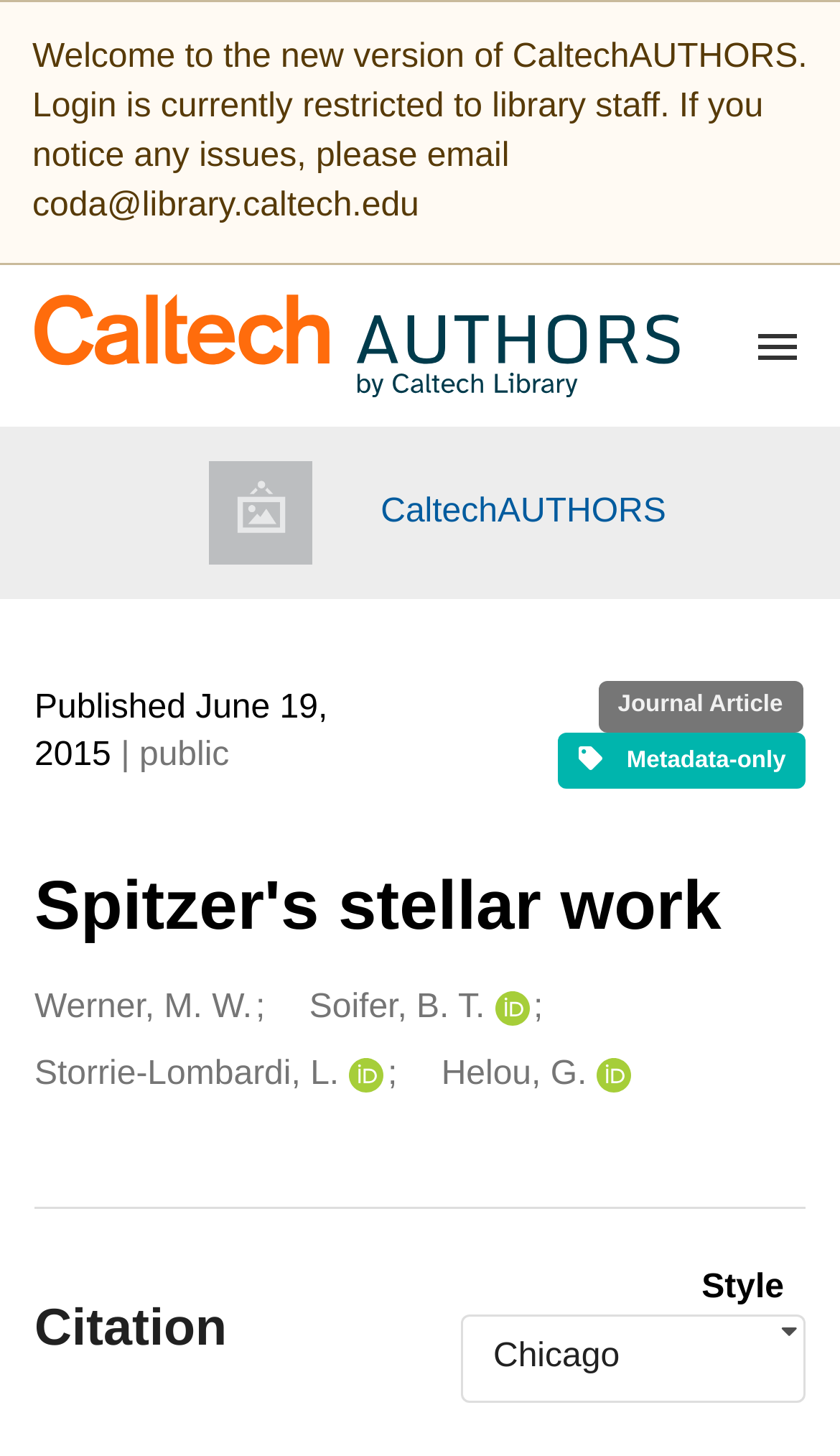What is the access status of the publication?
Using the image, elaborate on the answer with as much detail as possible.

The access status can be found in the 'Publication date and version number' region, which is located in the 'CaltechAUTHORS' link. Specifically, it is stated as 'Metadata-only' in the 'Access status' generic element.